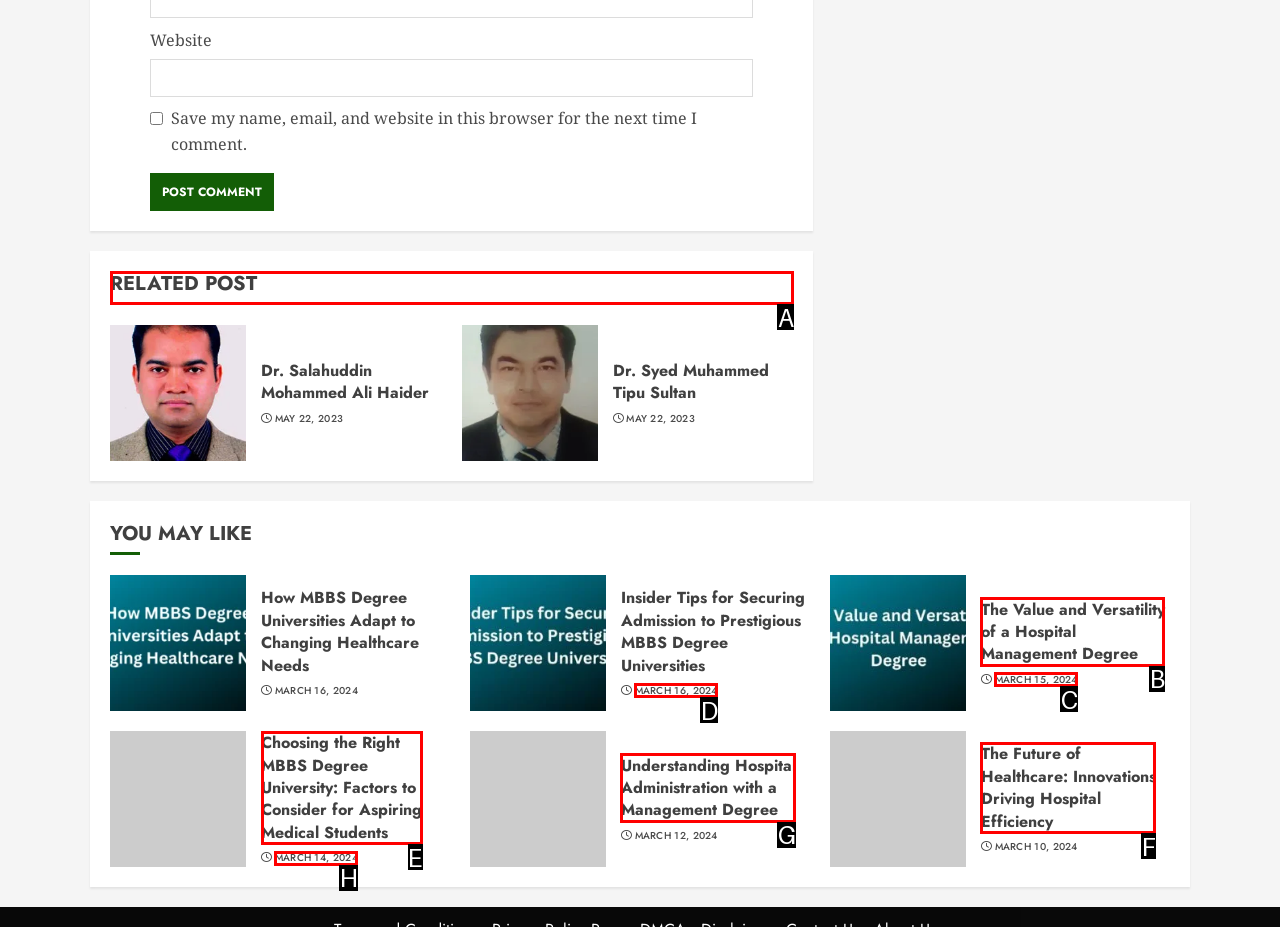Specify which UI element should be clicked to accomplish the task: Read related post. Answer with the letter of the correct choice.

A